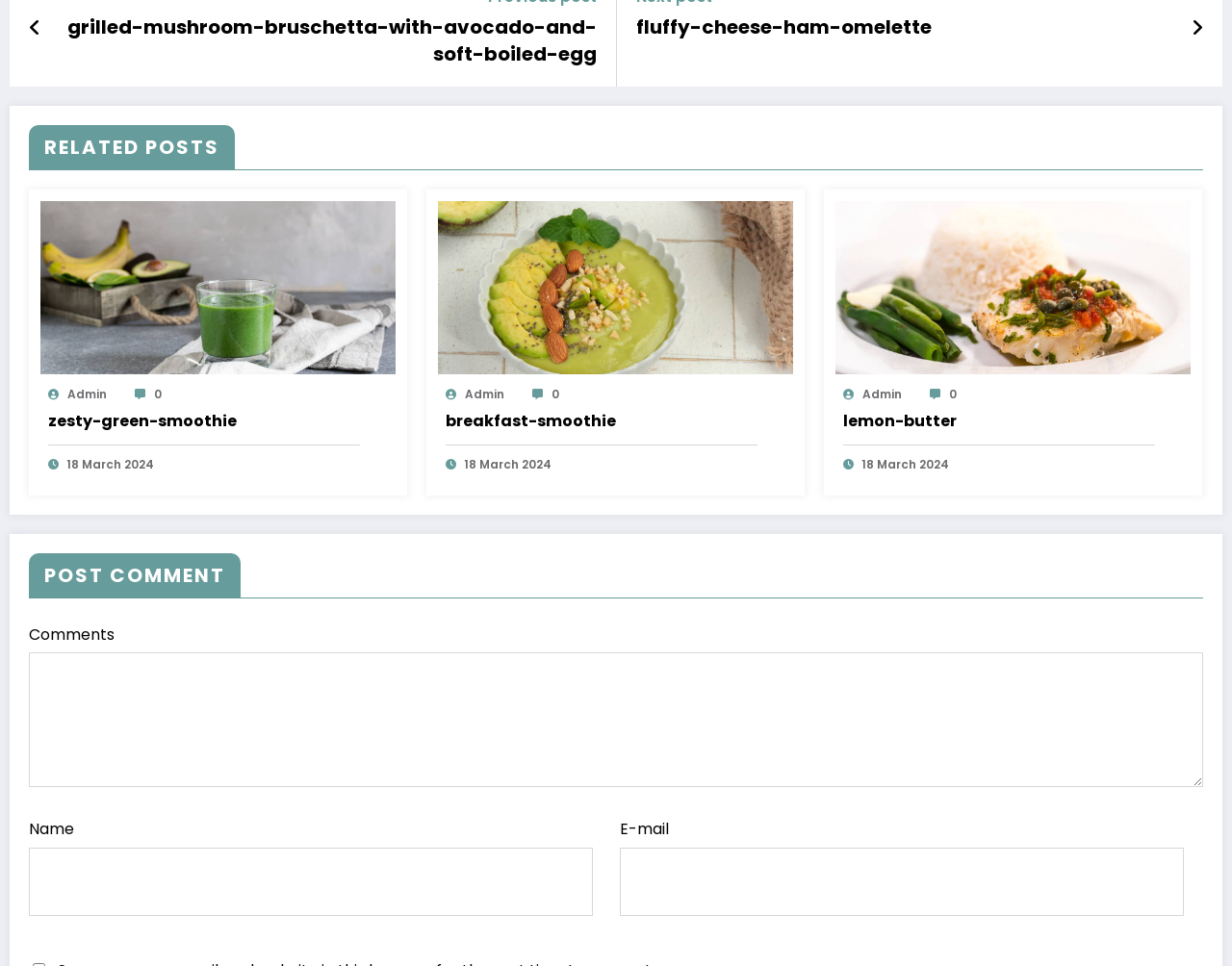Please mark the clickable region by giving the bounding box coordinates needed to complete this instruction: "click on the 'fluffy-cheese-ham-omelette' link".

[0.516, 0.014, 0.756, 0.042]